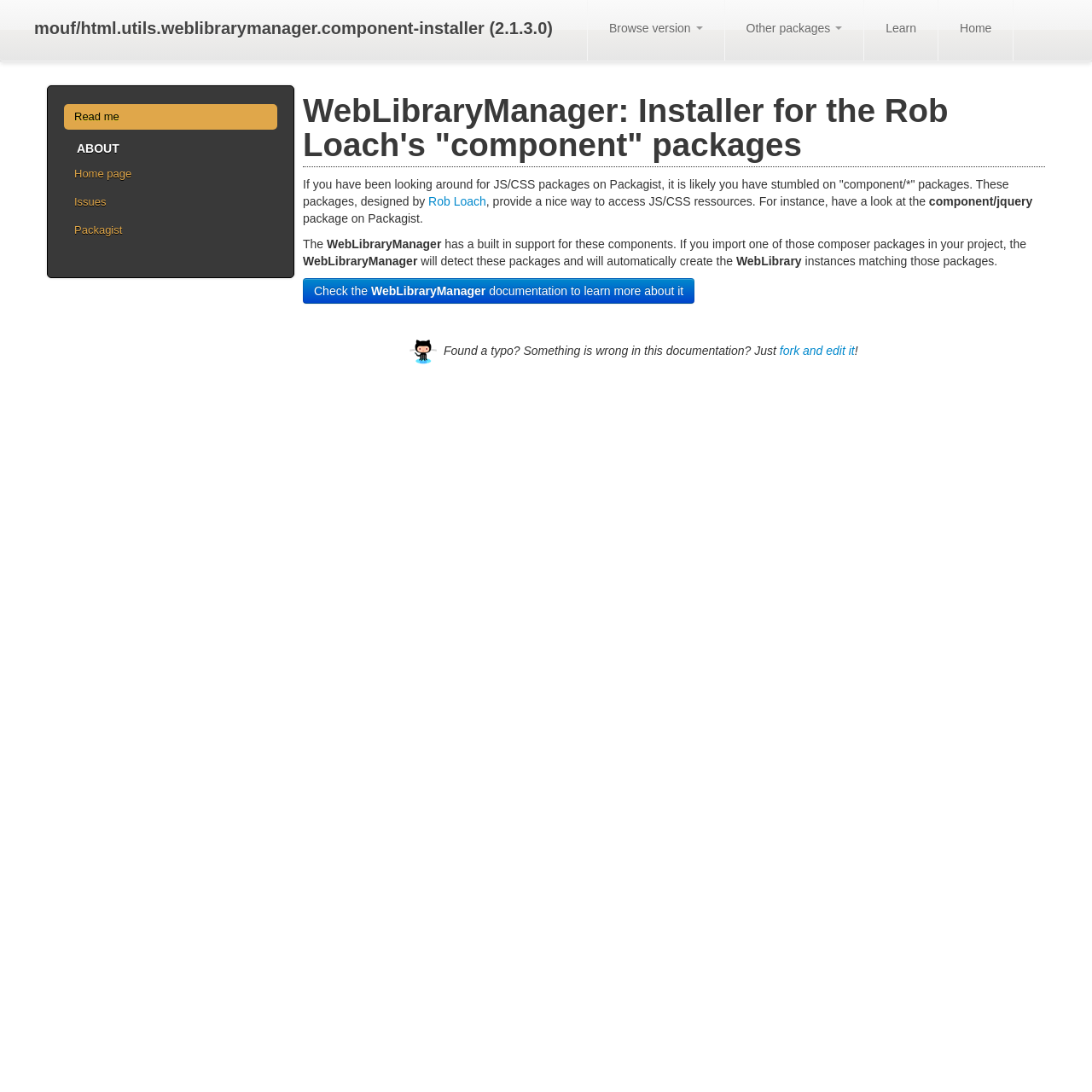Using the webpage screenshot, find the UI element described by parent_node: Name name="author". Provide the bounding box coordinates in the format (top-left x, top-left y, bottom-right x, bottom-right y), ensuring all values are floating point numbers between 0 and 1.

None